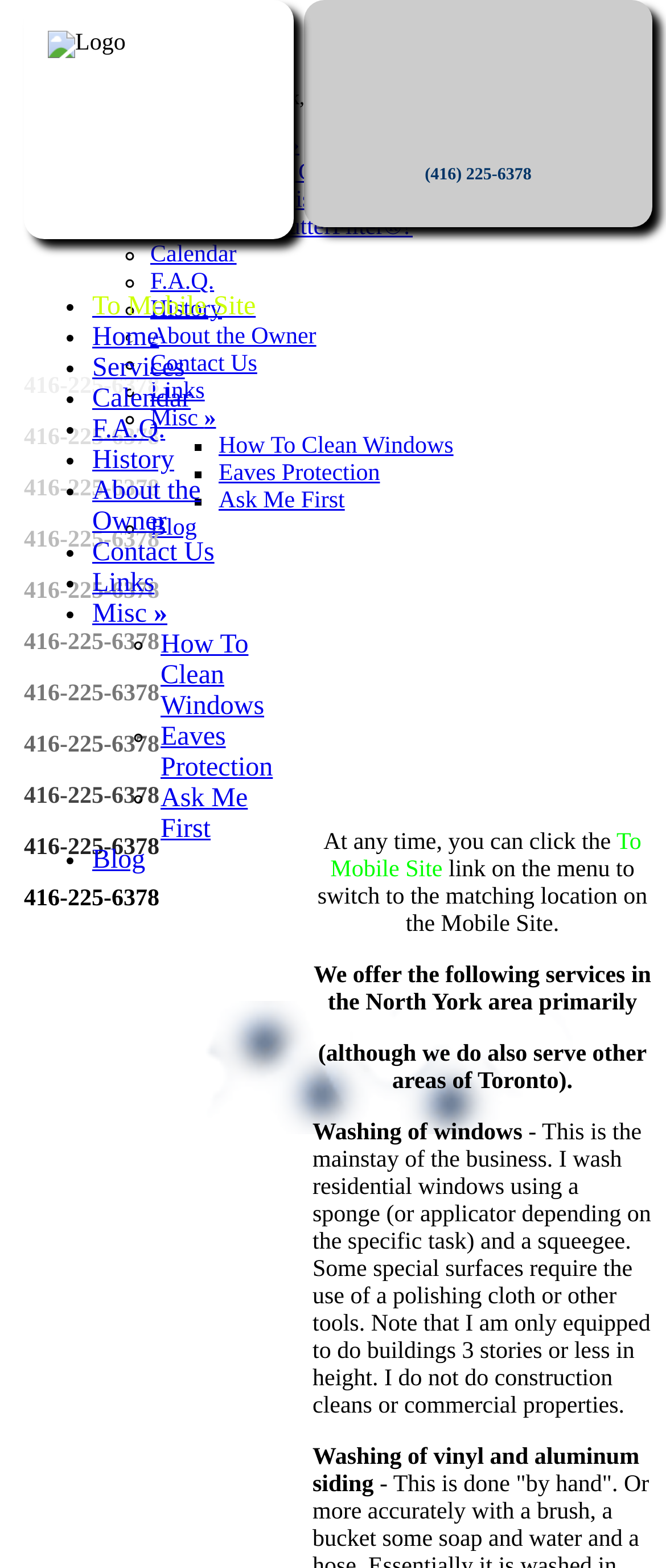Identify the bounding box coordinates of the part that should be clicked to carry out this instruction: "Click on the 'Menu»' link".

[0.123, 0.015, 0.225, 0.032]